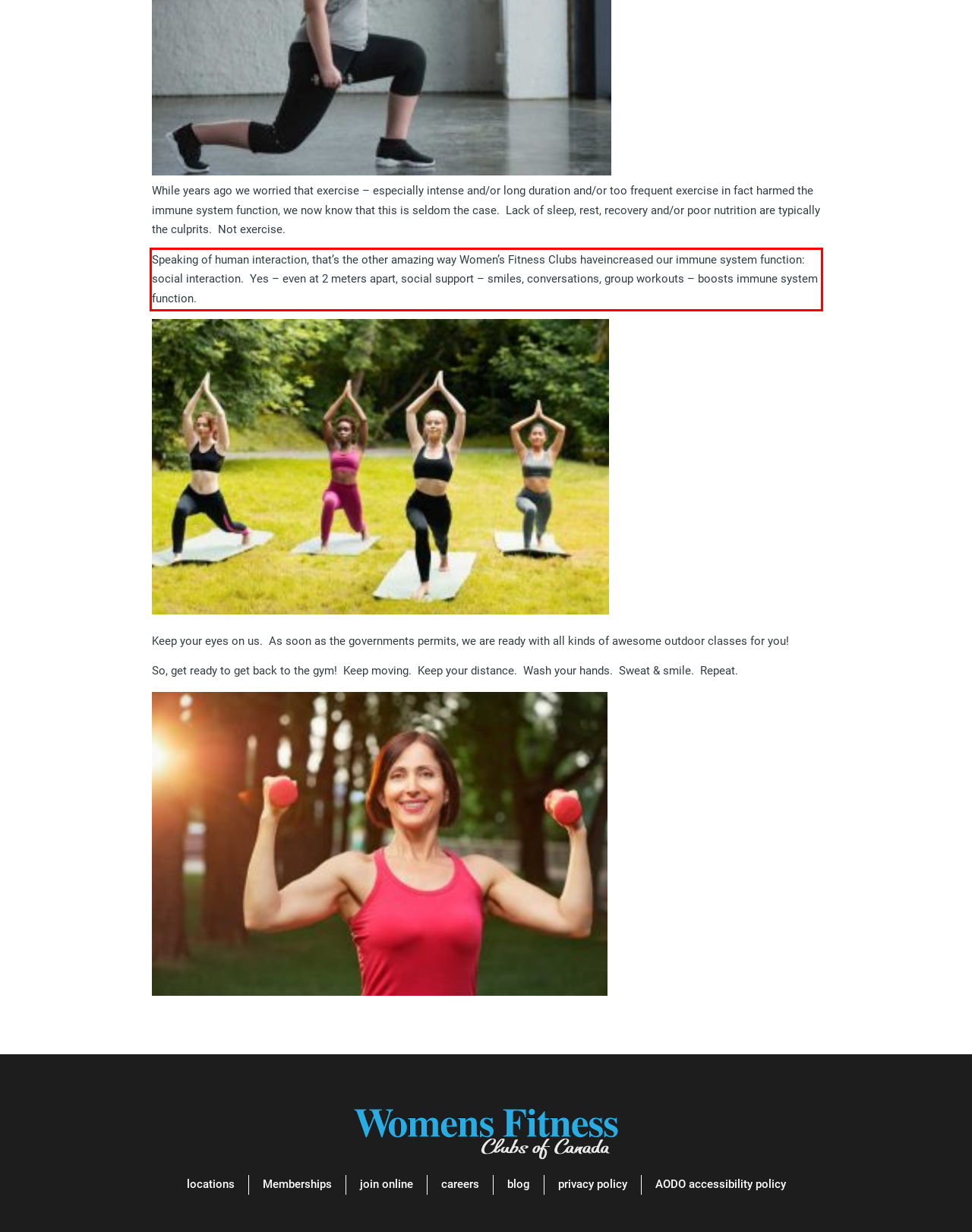Using the provided screenshot, read and generate the text content within the red-bordered area.

Speaking of human interaction, that’s the other amazing way Women’s Fitness Clubs haveincreased our immune system function: social interaction. Yes – even at 2 meters apart, social support – smiles, conversations, group workouts – boosts immune system function.